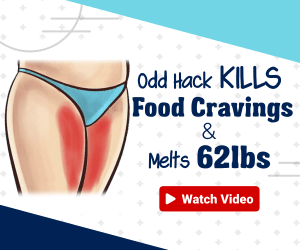What is the suggested weight reduction?
Examine the image and give a concise answer in one word or a short phrase.

62lbs